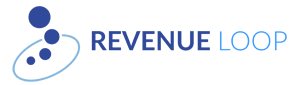What is the focus of the brand Revenue Loop?
Based on the visual information, provide a detailed and comprehensive answer.

The logo serves as a visual representation of the brand's focus on personal finance, aiming to simplify financial management for individuals through a minimalist approach, reflecting clarity and professionalism.